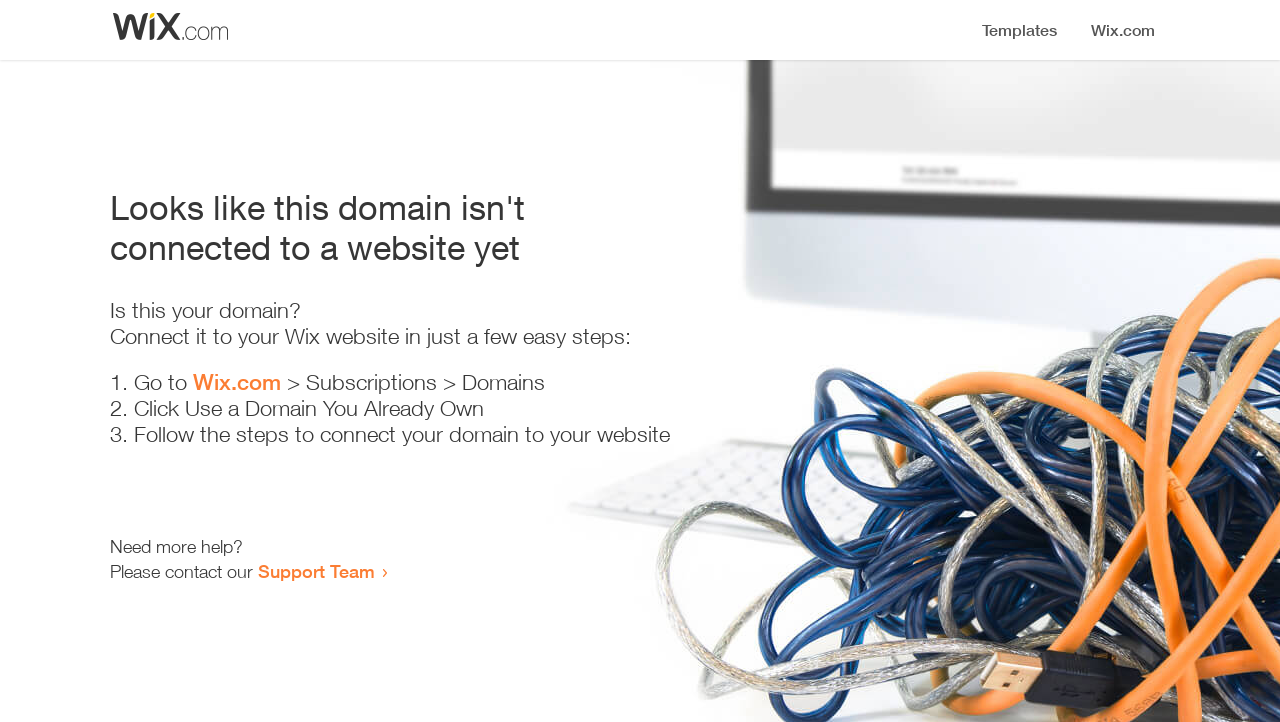Create a detailed narrative of the webpage’s visual and textual elements.

The webpage appears to be an error page, indicating that a domain is not connected to a website yet. At the top, there is a small image, likely a logo or icon. Below the image, a prominent heading reads "Looks like this domain isn't connected to a website yet". 

Underneath the heading, there is a series of instructions to connect the domain to a Wix website. The instructions are divided into three steps, each marked with a numbered list marker (1., 2., and 3.). The first step involves going to Wix.com, followed by navigating to Subscriptions and then Domains. The second step is to click "Use a Domain You Already Own", and the third step is to follow the instructions to connect the domain to the website.

At the bottom of the page, there is a section offering additional help. It starts with the text "Need more help?" and provides a link to contact the Support Team.